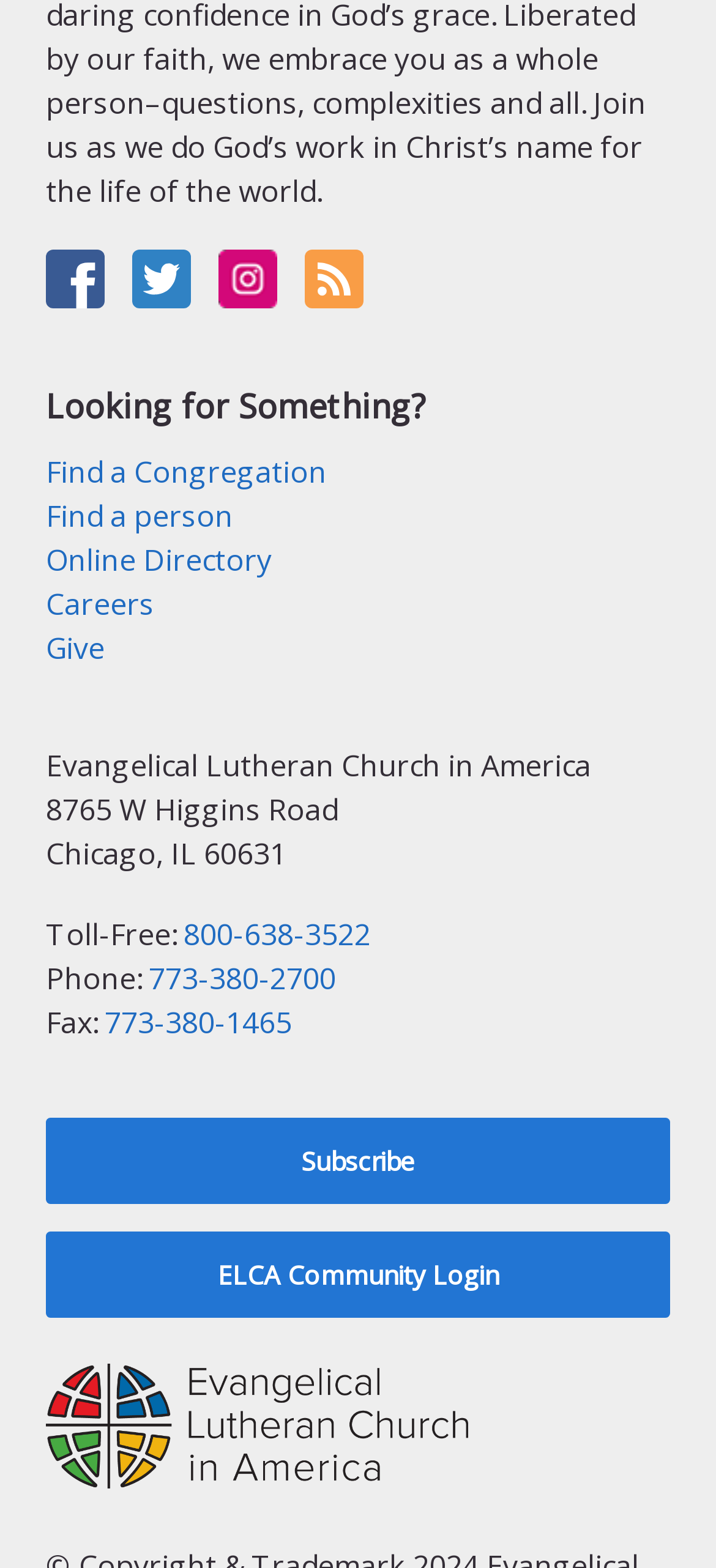Based on the element description, predict the bounding box coordinates (top-left x, top-left y, bottom-right x, bottom-right y) for the UI element in the screenshot: Online Directory

[0.064, 0.344, 0.379, 0.37]